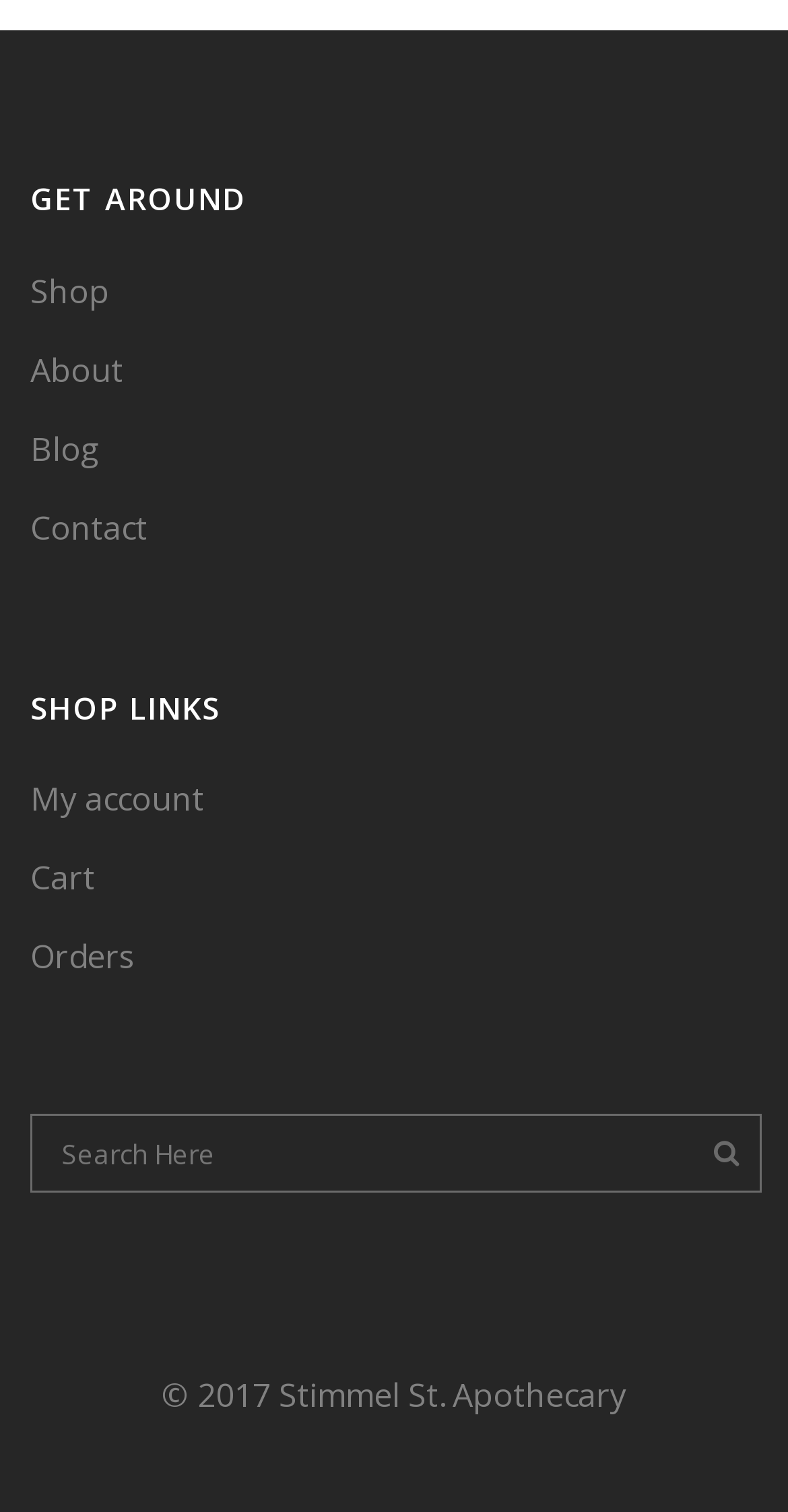Please find the bounding box coordinates of the section that needs to be clicked to achieve this instruction: "go to blog".

[0.038, 0.282, 0.962, 0.311]